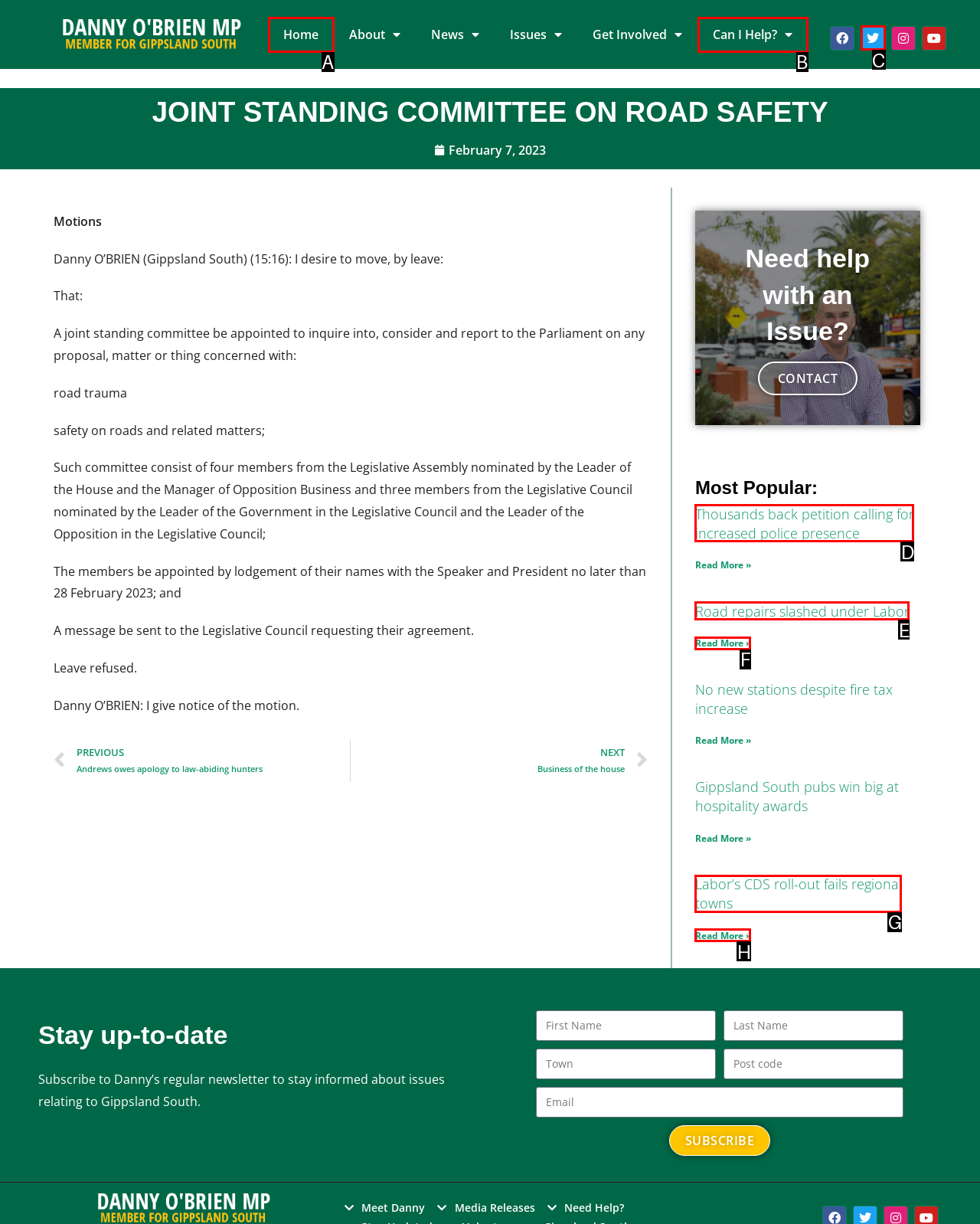Select the letter that corresponds to the description: Read More ». Provide your answer using the option's letter.

F